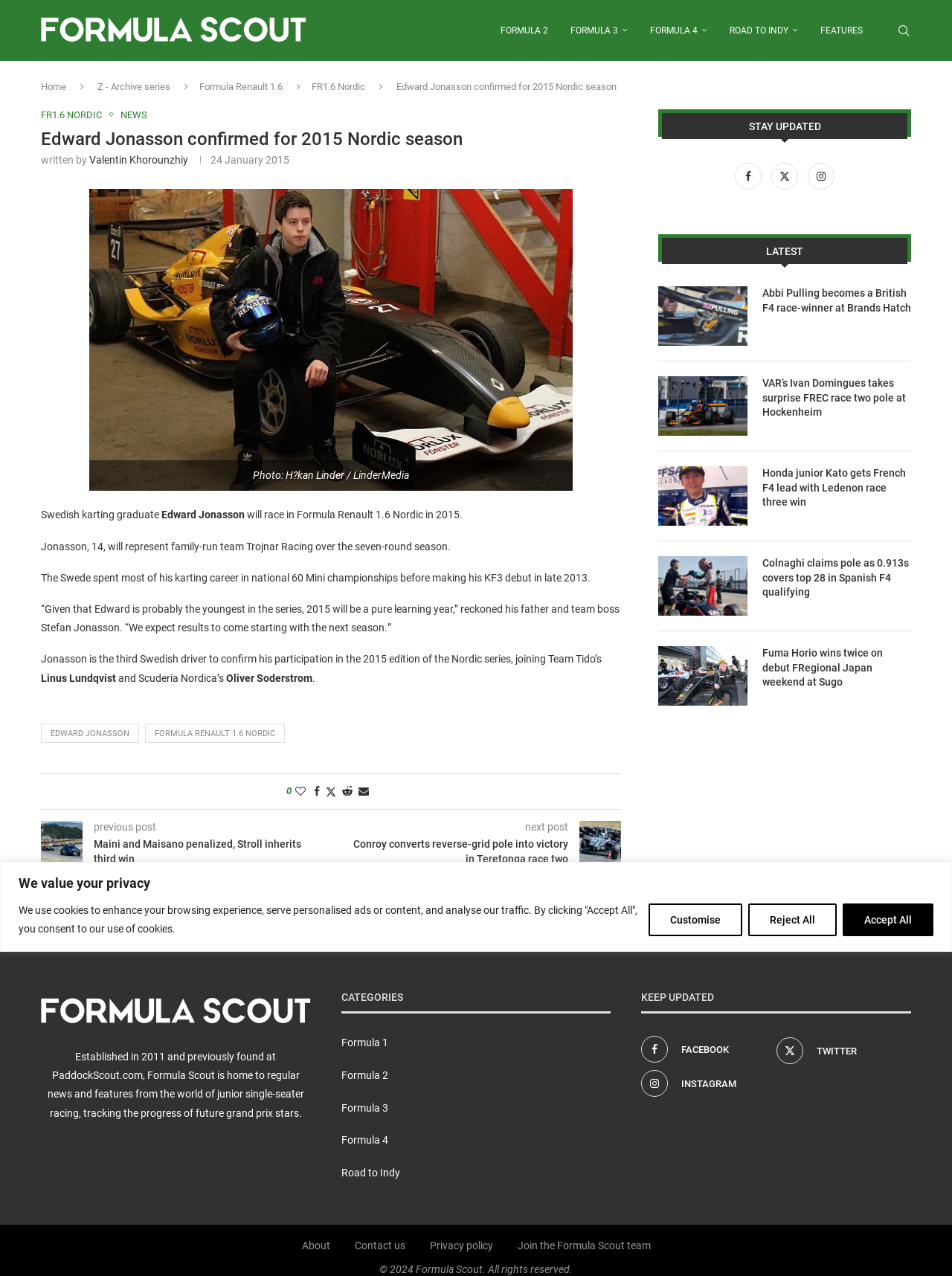Identify the bounding box coordinates of the clickable region required to complete the instruction: "Read the news about Edward Jonasson". The coordinates should be given as four float numbers within the range of 0 and 1, i.e., [left, top, right, bottom].

[0.043, 0.101, 0.652, 0.117]